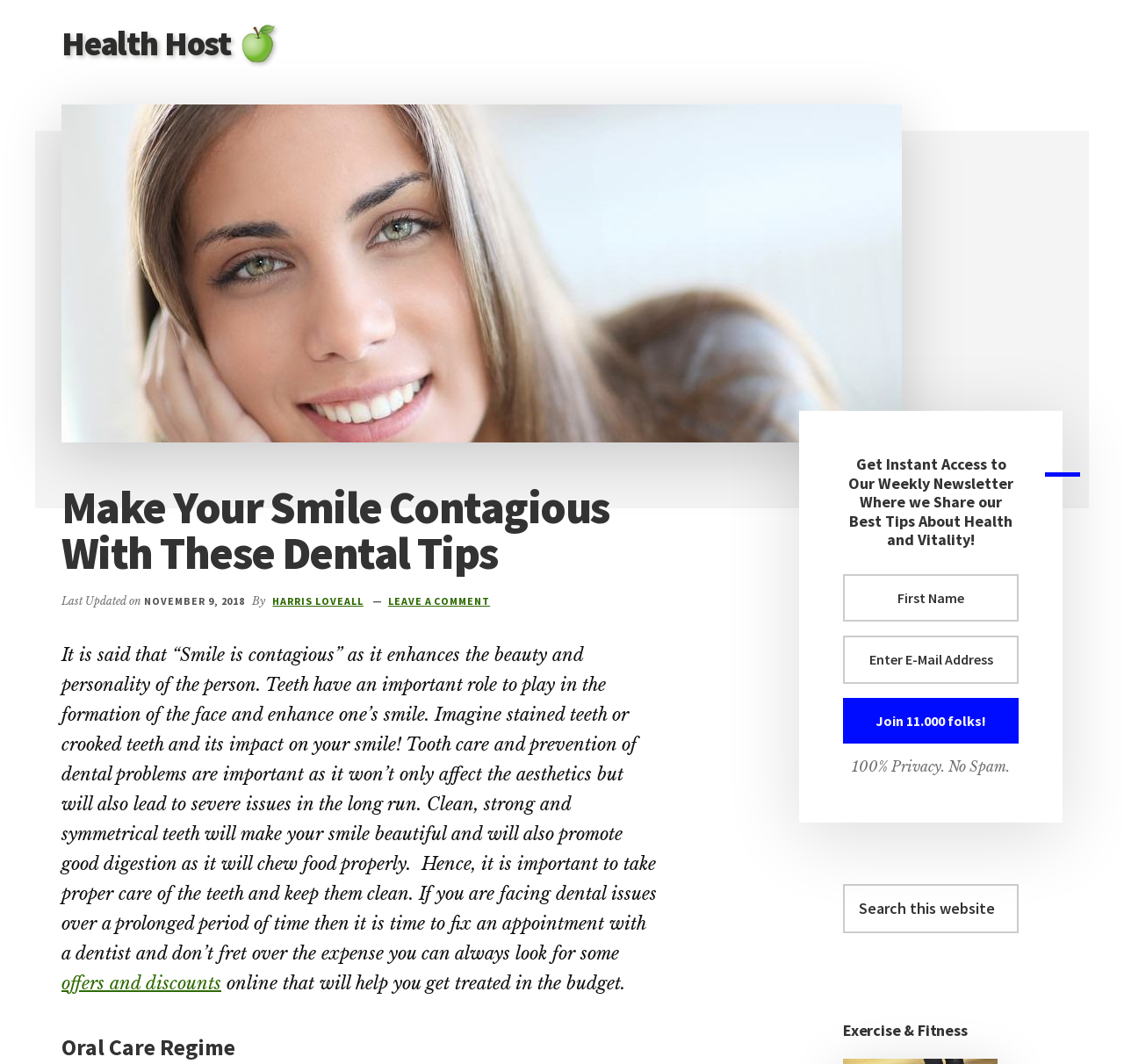Please specify the bounding box coordinates of the area that should be clicked to accomplish the following instruction: "Click on the 'Health Host 🍏' link". The coordinates should consist of four float numbers between 0 and 1, i.e., [left, top, right, bottom].

[0.055, 0.021, 0.248, 0.061]